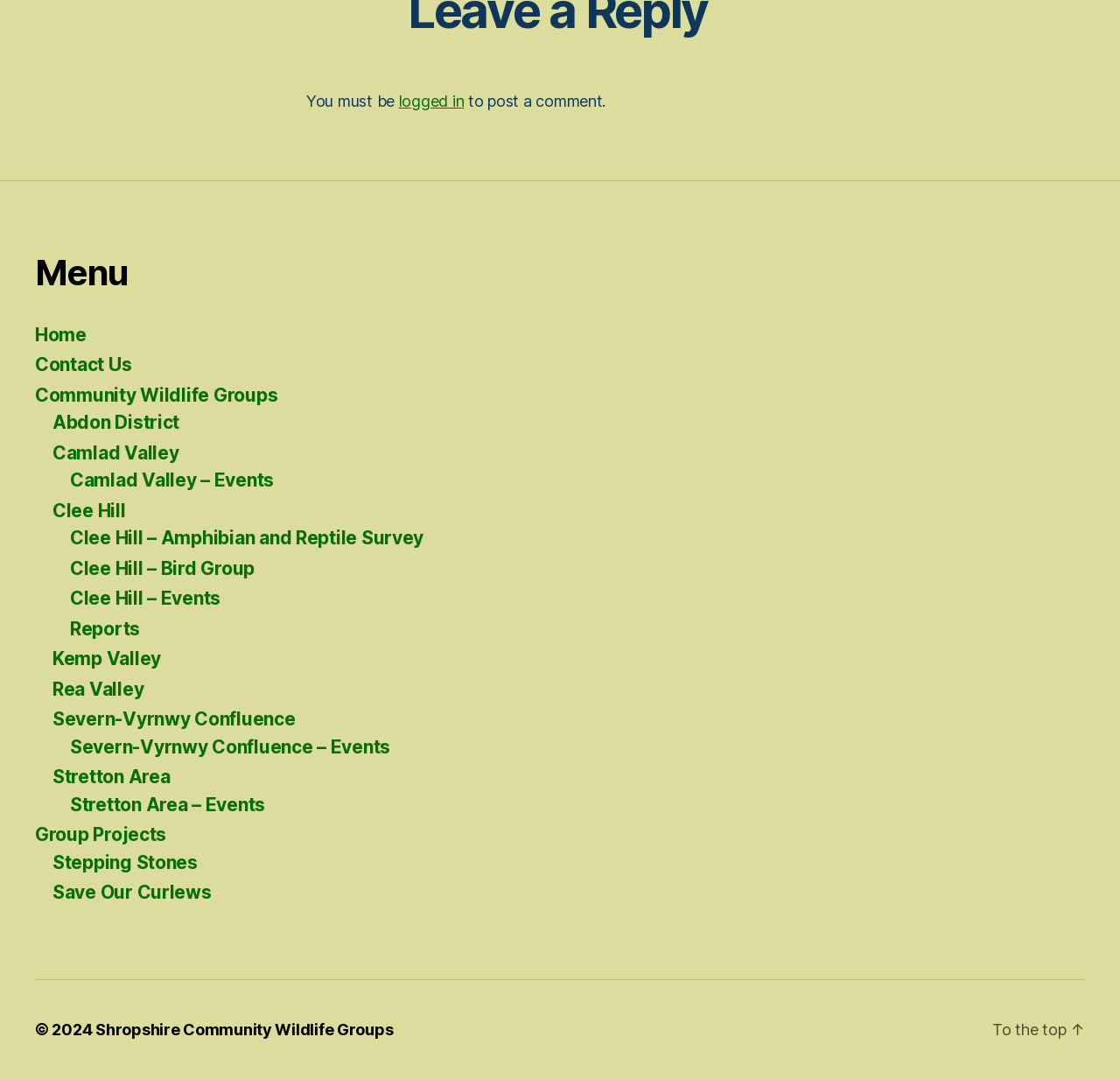Find the bounding box coordinates for the area you need to click to carry out the instruction: "go to the top". The coordinates should be four float numbers between 0 and 1, indicated as [left, top, right, bottom].

[0.886, 0.945, 0.969, 0.962]